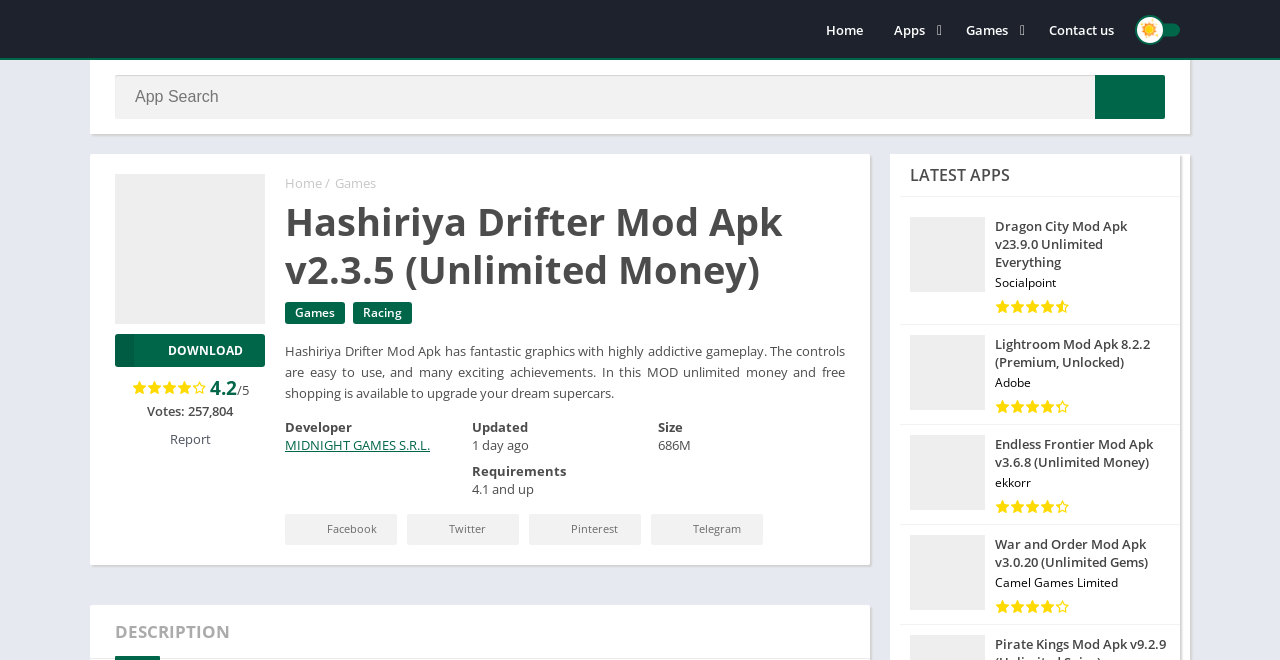Identify and extract the main heading of the webpage.

Hashiriya Drifter Mod Apk v2.3.5 (Unlimited Money)